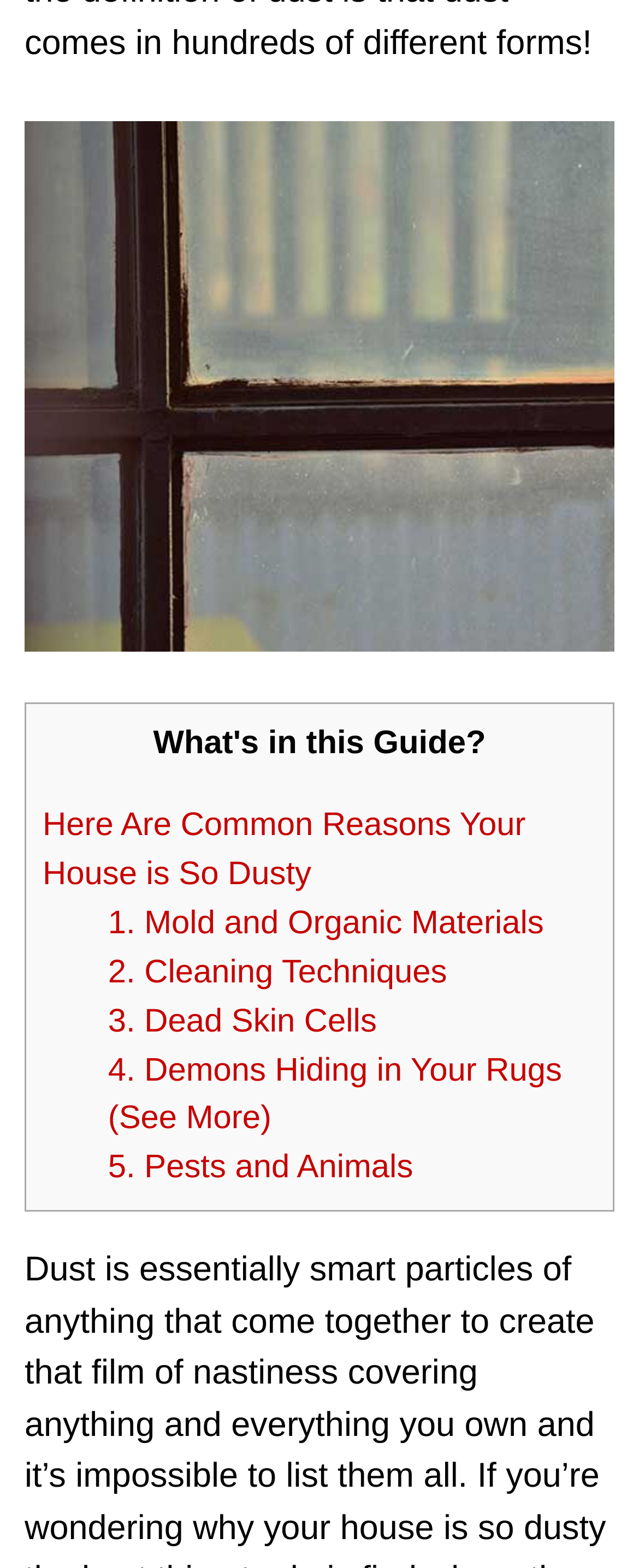What is the topic of the image at the top?
Carefully analyze the image and provide a detailed answer to the question.

The image at the top of the webpage has a caption 'Dust in House', which suggests that the topic of the image is related to dust in a house.